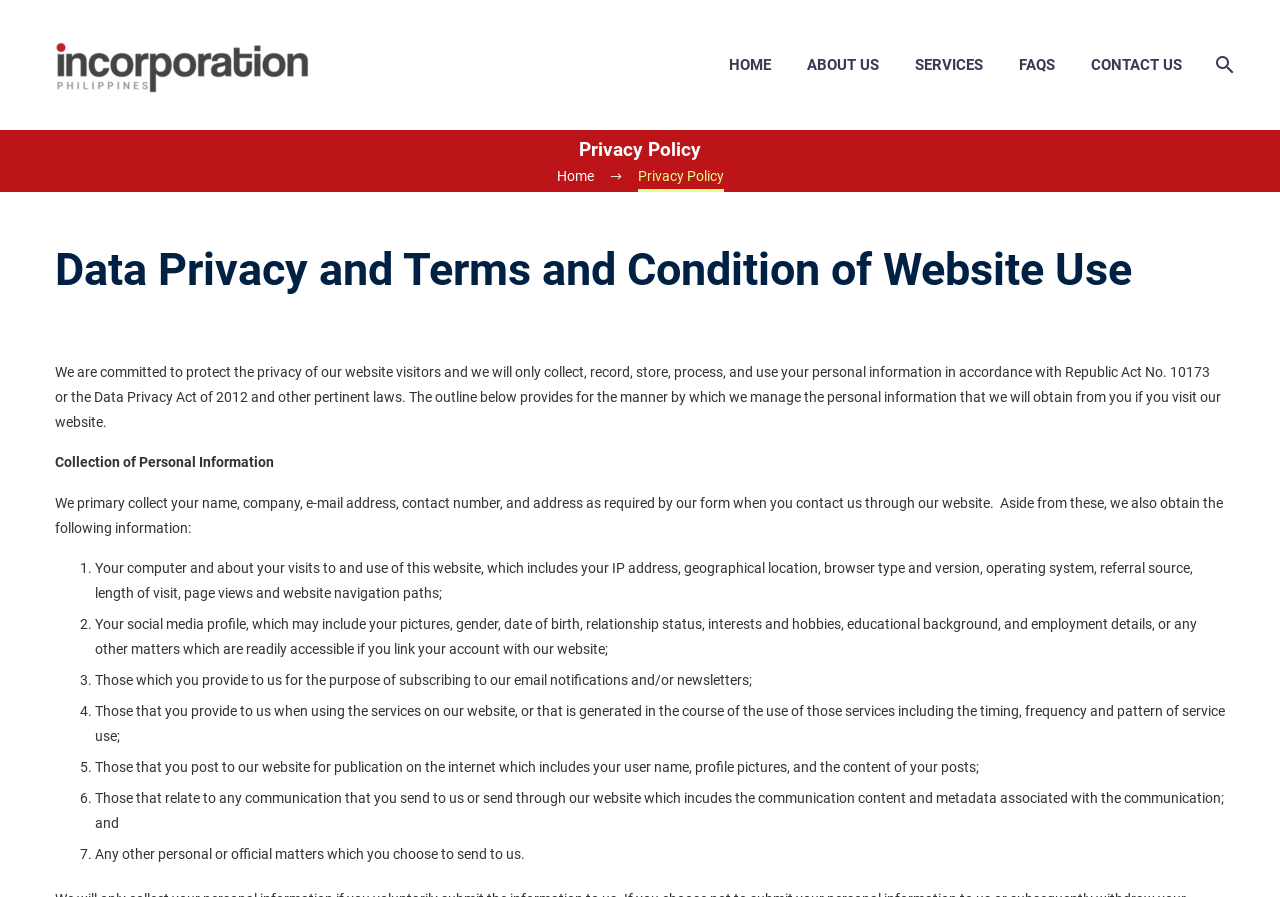From the image, can you give a detailed response to the question below:
What is the scope of personal information collected by the website?

The website collects a wide range of personal information, including but not limited to name, company, email address, contact number, address, IP address, geographical location, browser type, social media profile, and other information related to user interactions and website use, as stated in the privacy policy section.